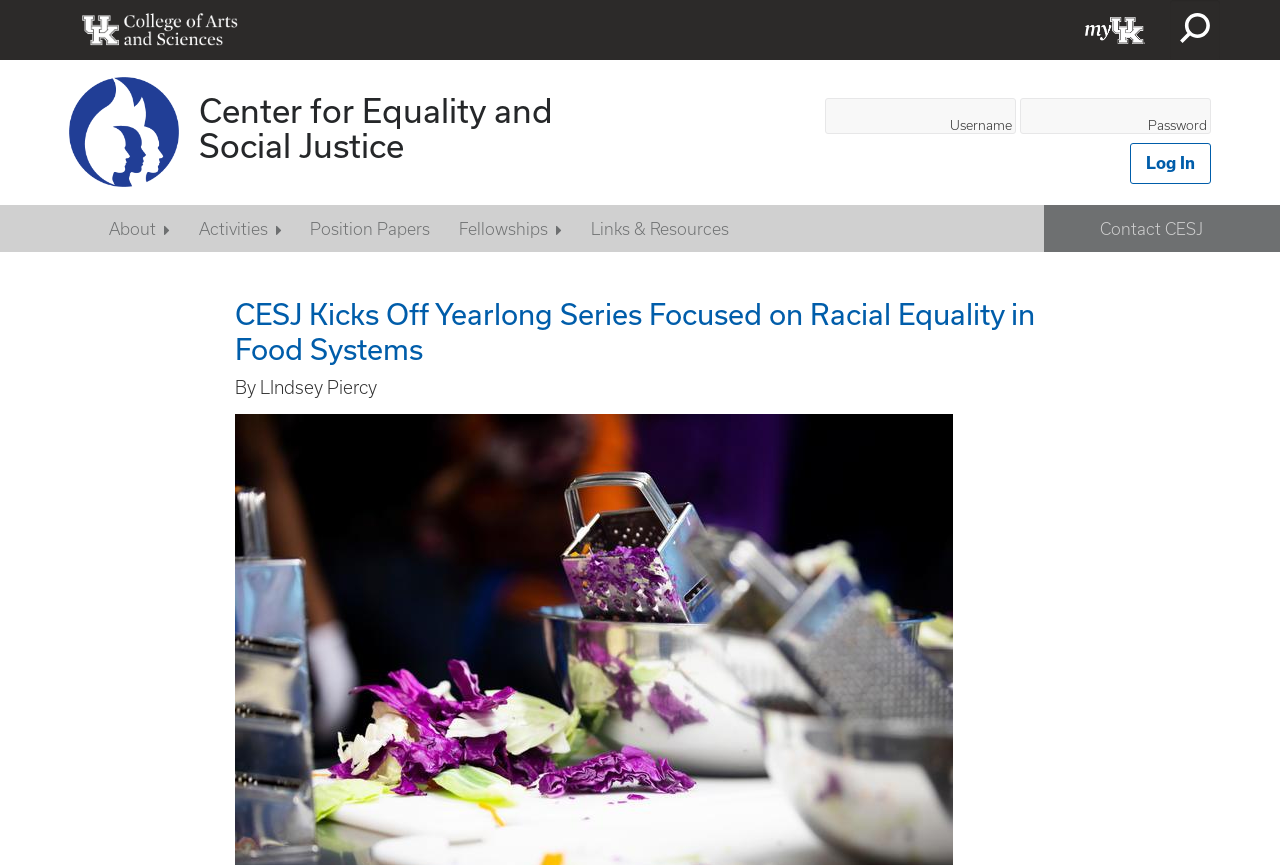Identify and provide the main heading of the webpage.

Center for Equality and
Social Justice